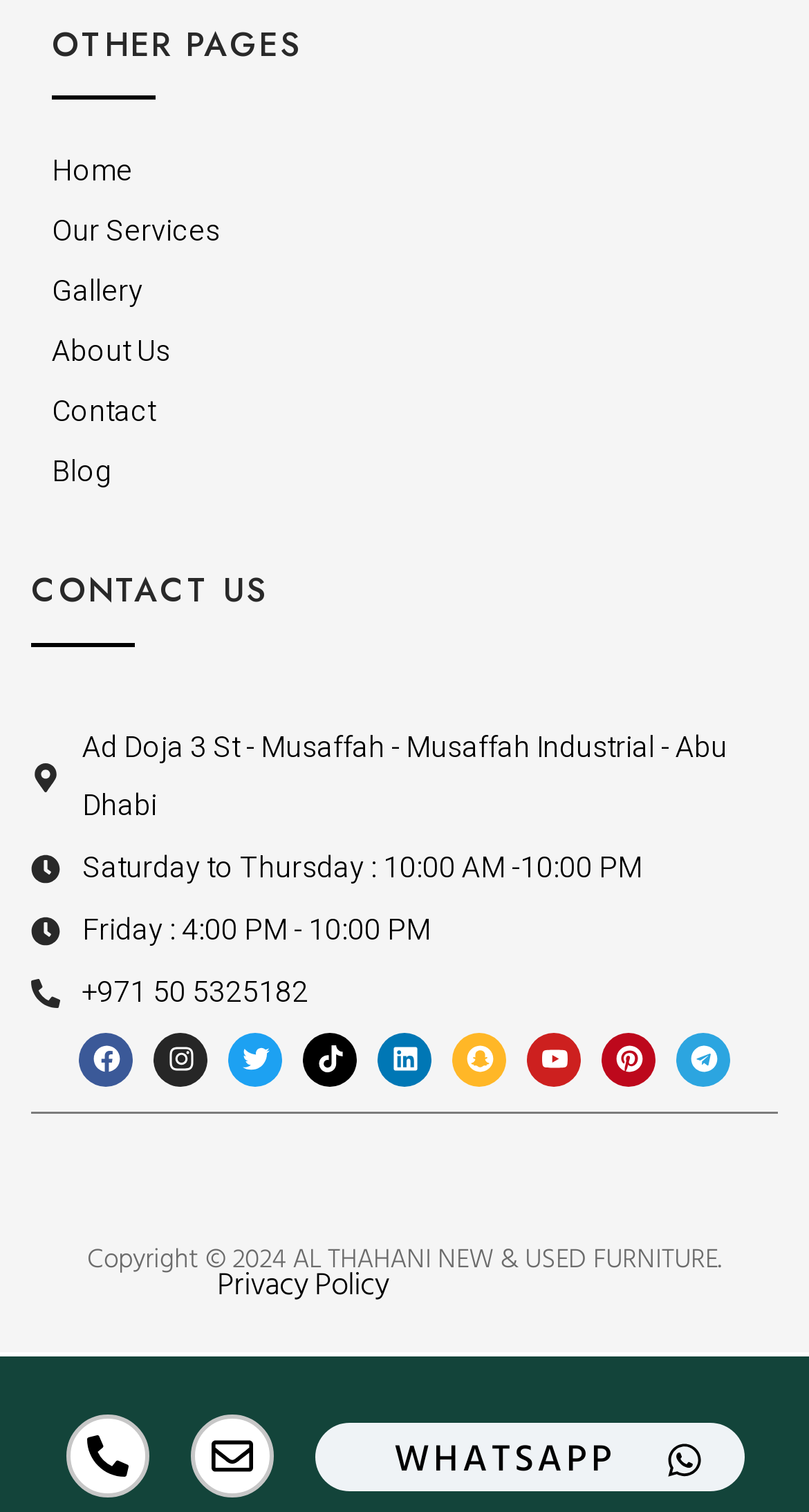Please answer the following question using a single word or phrase: How many social media links are available?

9